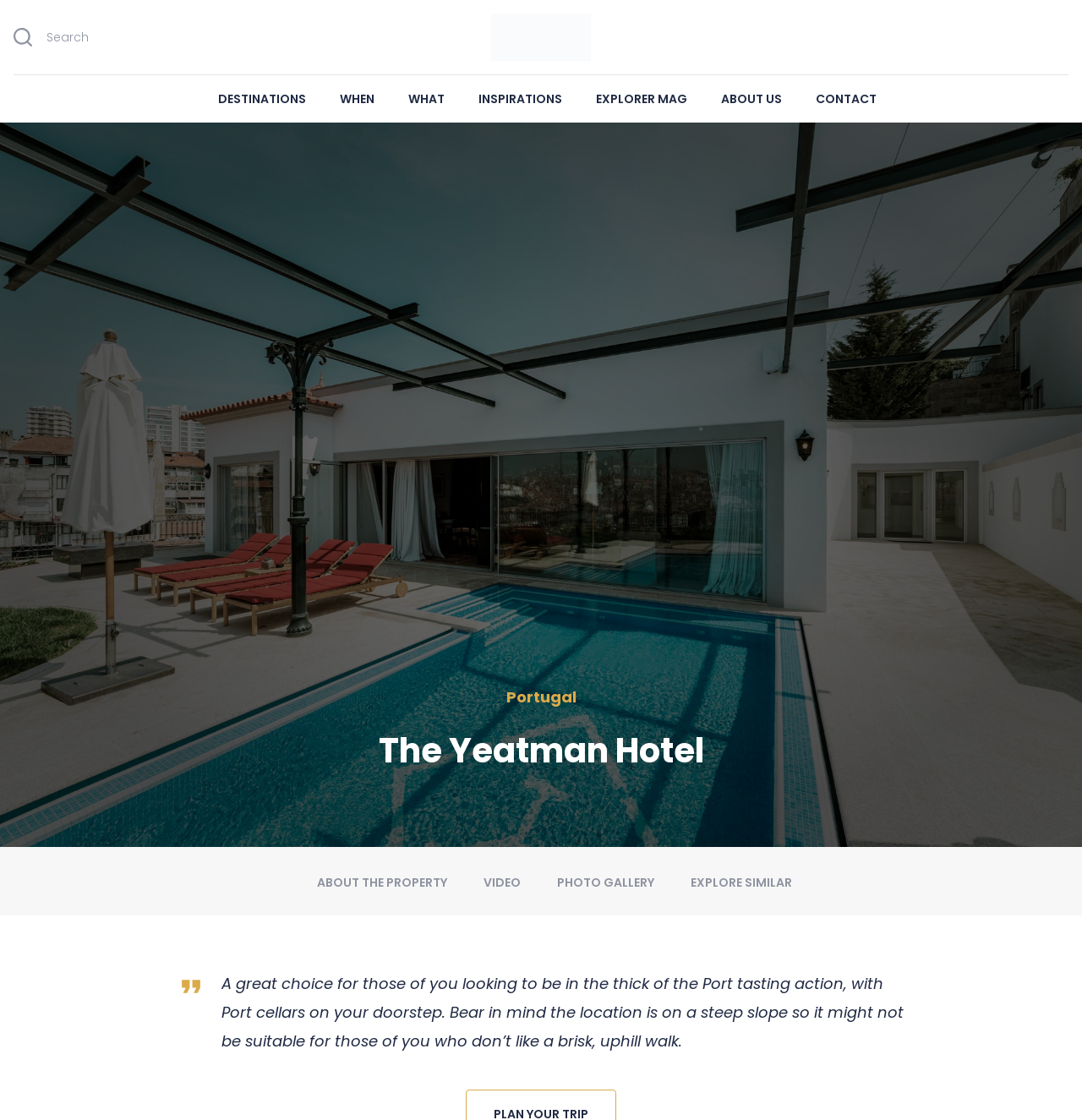Please identify the bounding box coordinates of where to click in order to follow the instruction: "Explore destinations".

[0.202, 0.081, 0.283, 0.096]